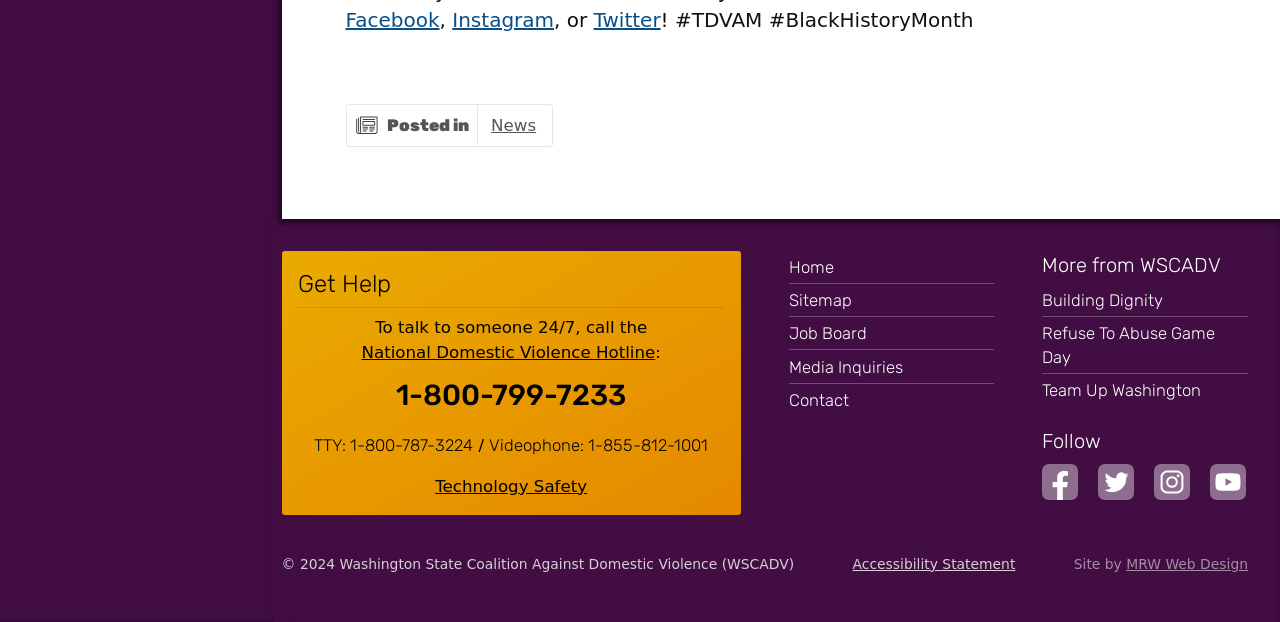Identify the bounding box of the HTML element described here: "National Domestic Violence Hotline". Provide the coordinates as four float numbers between 0 and 1: [left, top, right, bottom].

[0.282, 0.548, 0.512, 0.586]